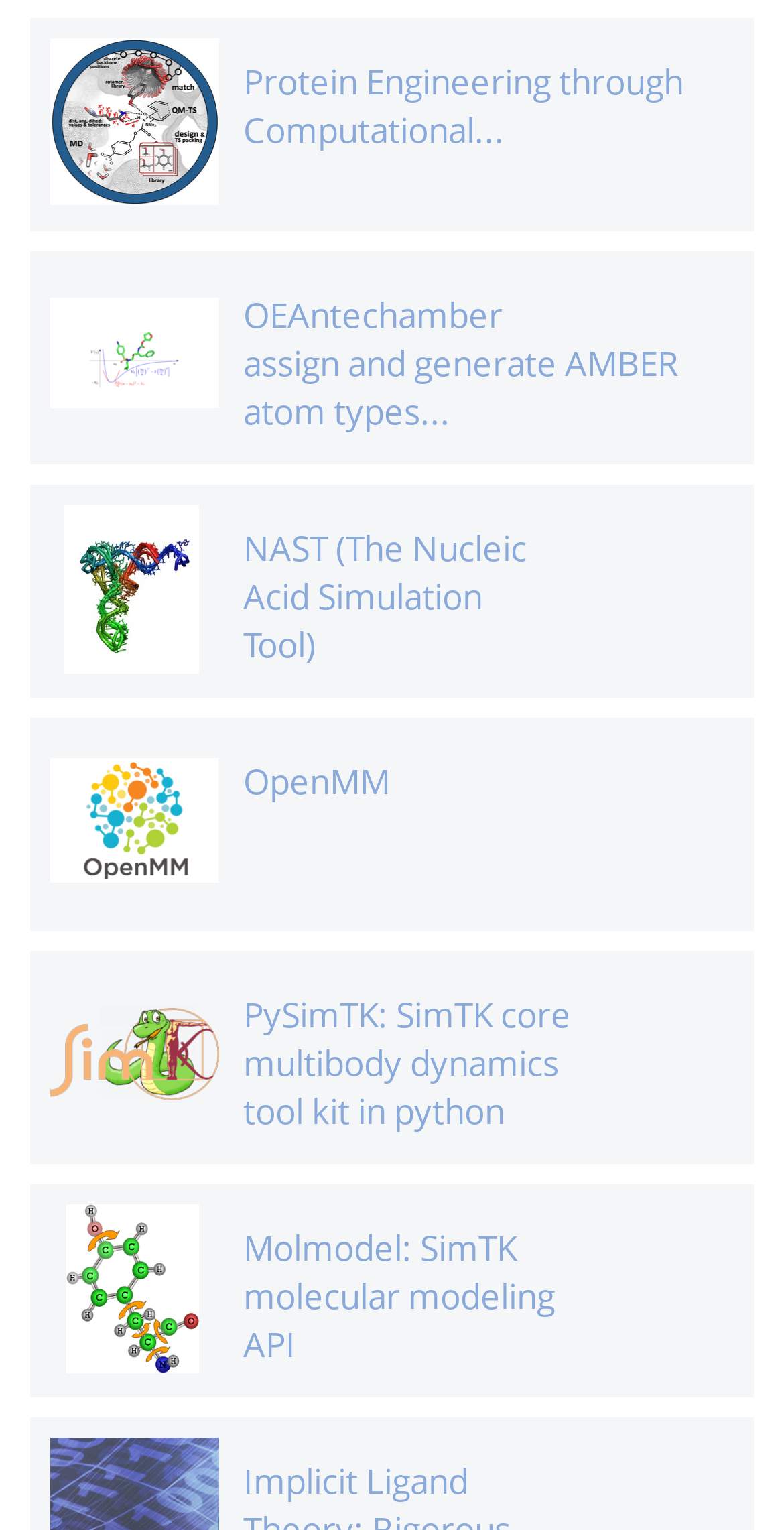Find the bounding box coordinates for the UI element whose description is: "myPlymouth". The coordinates should be four float numbers between 0 and 1, in the format [left, top, right, bottom].

None